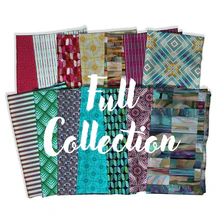What type of crafters may be interested in this bundle? Please answer the question using a single word or phrase based on the image.

Quilting enthusiasts and fabric crafters